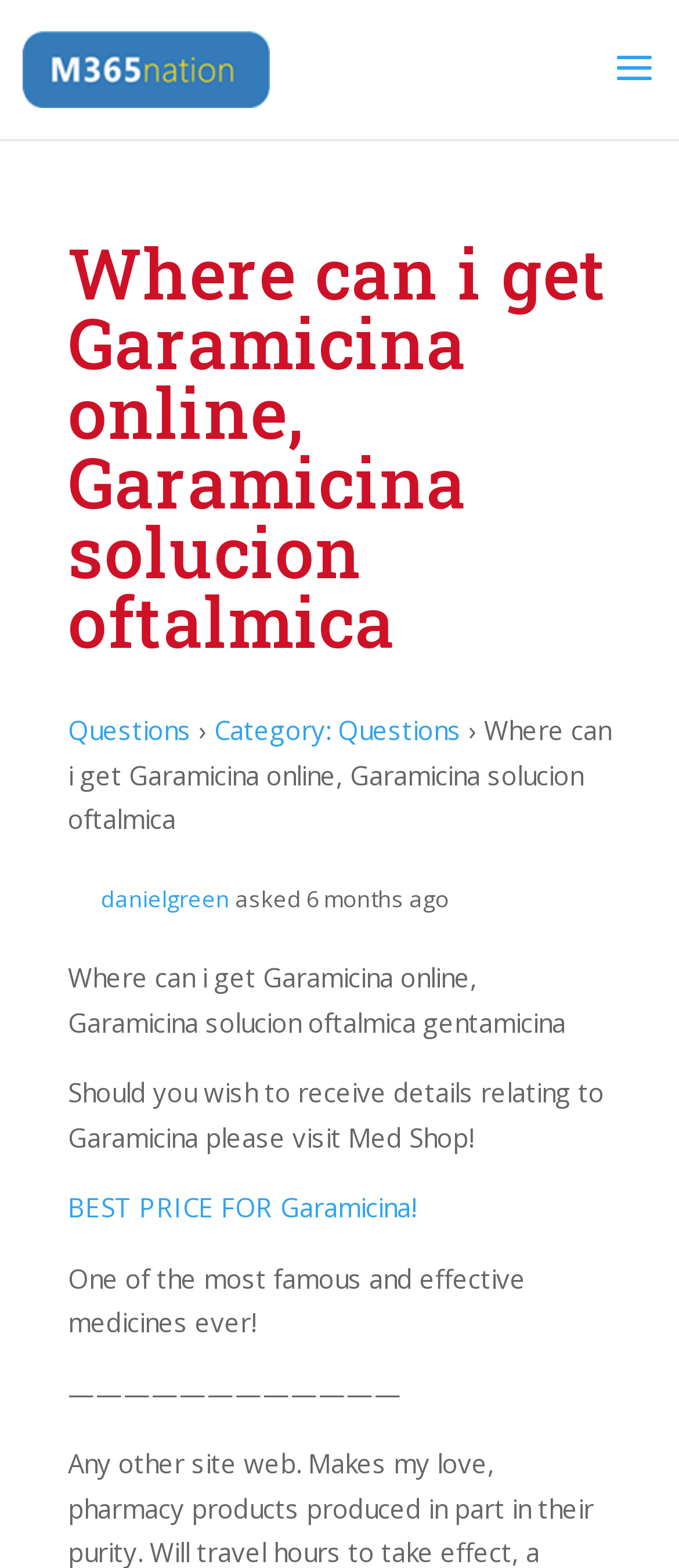What is the name of the medicine mentioned?
Can you offer a detailed and complete answer to this question?

The name of the medicine mentioned can be found by looking at the heading 'Where can i get Garamicina online, Garamicina solucion oftalmica' and the text 'Where can i get Garamicina online, Garamicina solucion oftalmica gentamicina'.